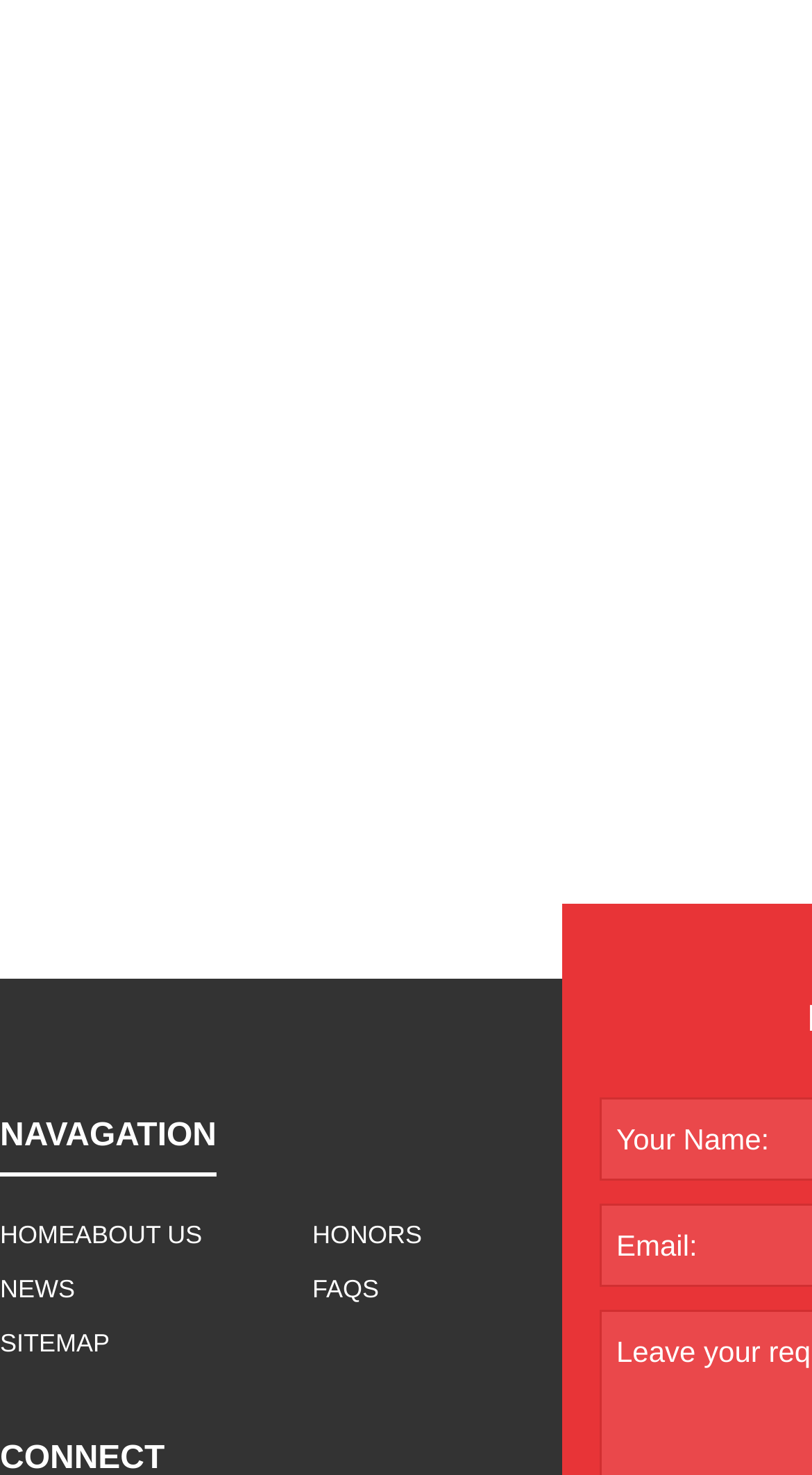What is the topmost element in the navigation section? Using the information from the screenshot, answer with a single word or phrase.

NAVAGATION